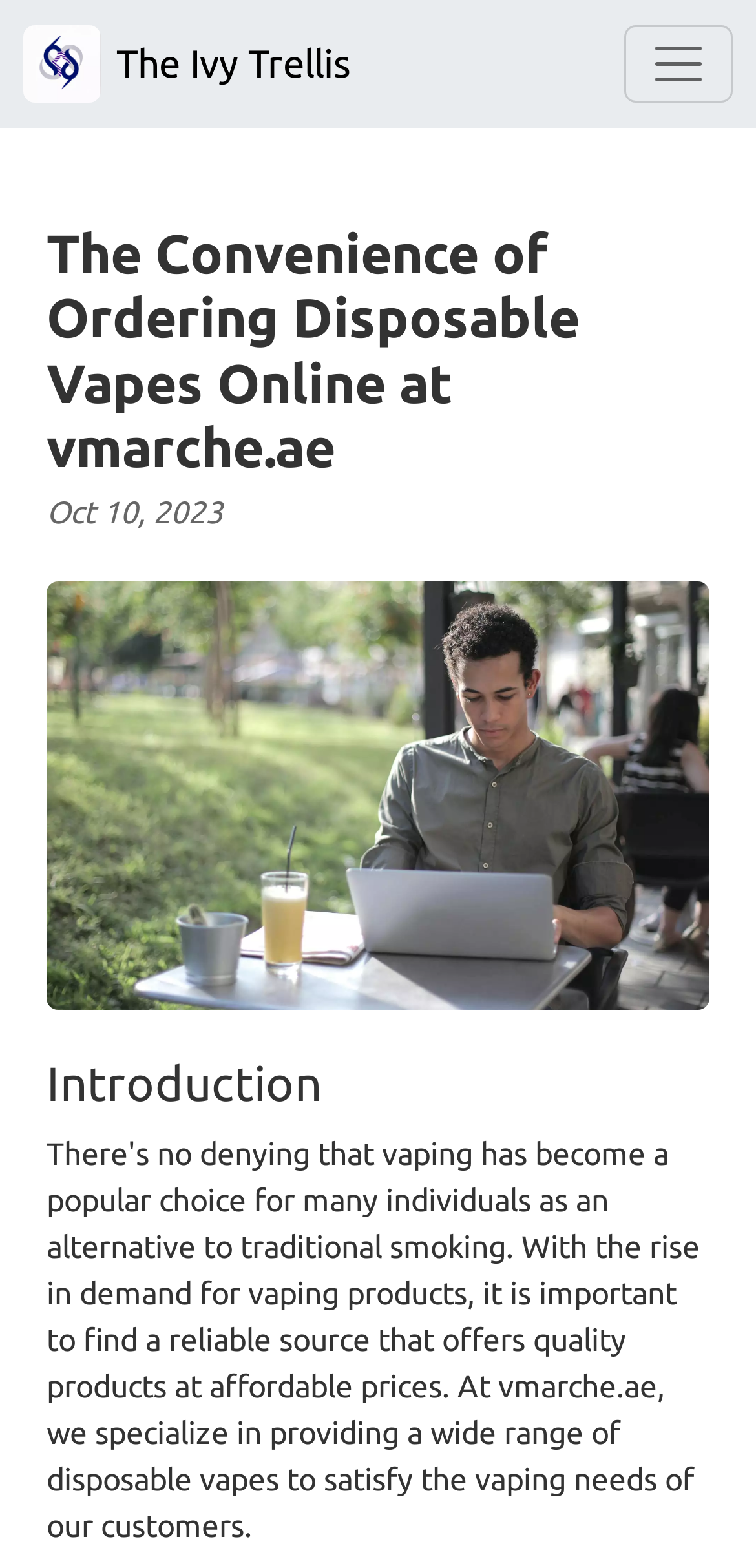Using the details in the image, give a detailed response to the question below:
What is the main topic of the webpage?

I inferred the main topic by looking at the structure of the webpage, which includes a header section with a heading about the convenience of ordering disposable vapes online. This suggests that the main topic of the webpage is related to disposable vapes.